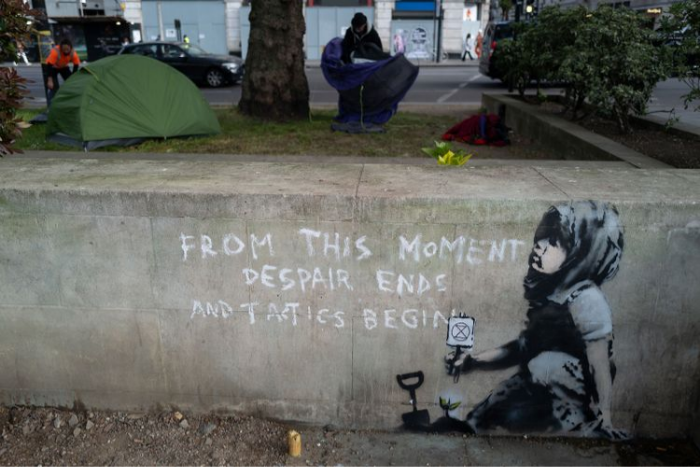What is the backdrop of the mural?
Examine the image closely and answer the question with as much detail as possible.

The caption describes the backdrop of the mural as including tents of protesters and the urban landscape, which provides context to the scene and highlights the critical climate dialogue initiated by the Extinction Rebellion group.